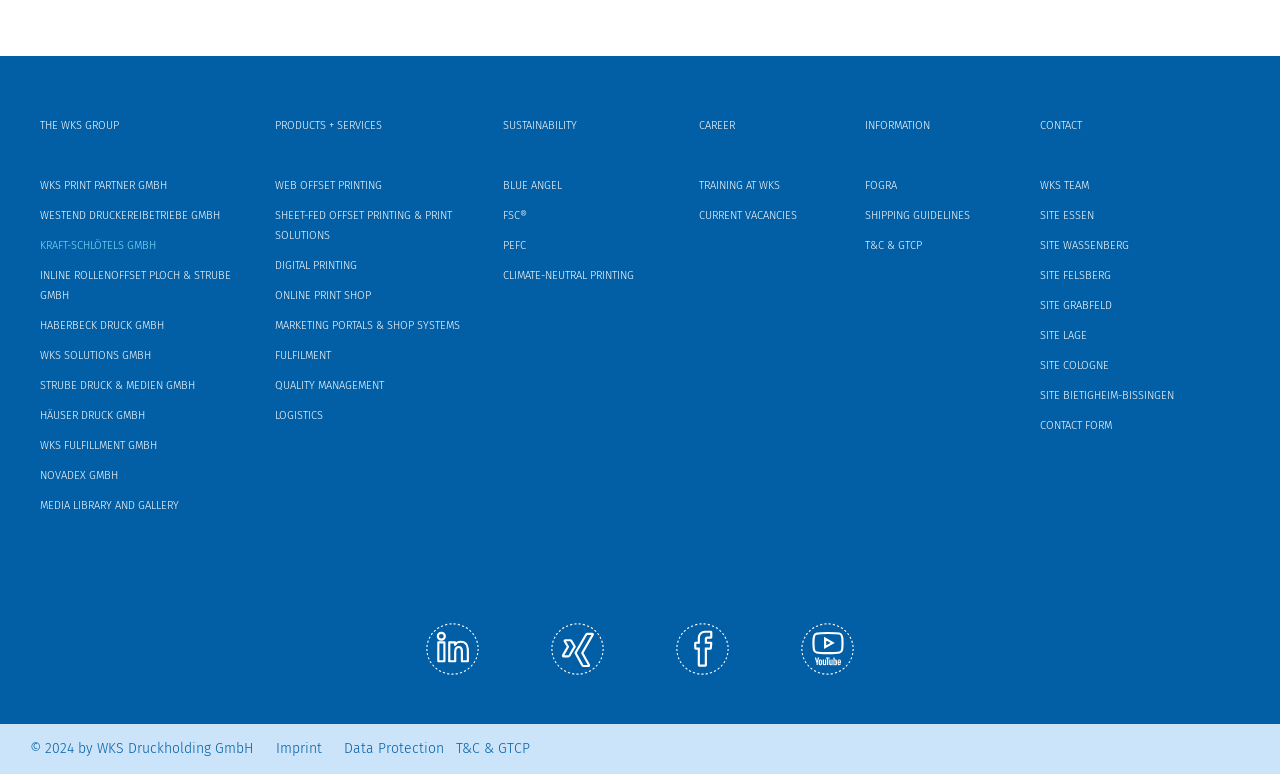Find the bounding box coordinates of the element to click in order to complete the given instruction: "View the IMPRINT."

[0.211, 0.955, 0.256, 0.98]